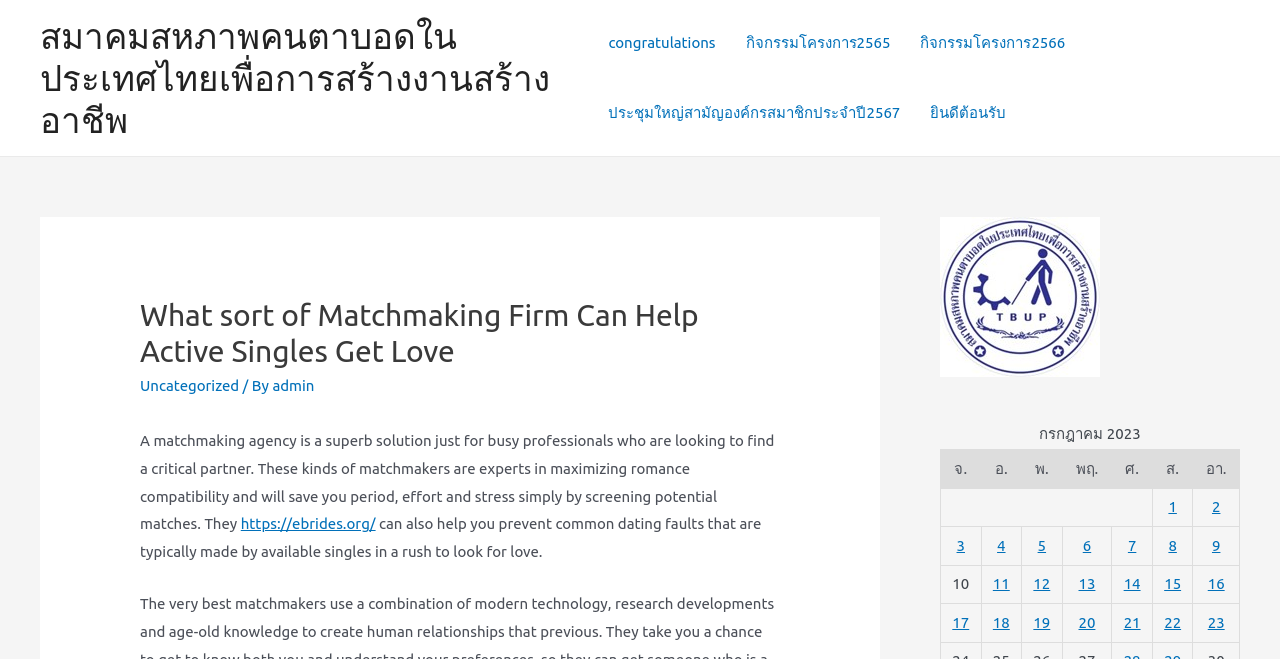How many links are in the navigation section?
Using the visual information, reply with a single word or short phrase.

5